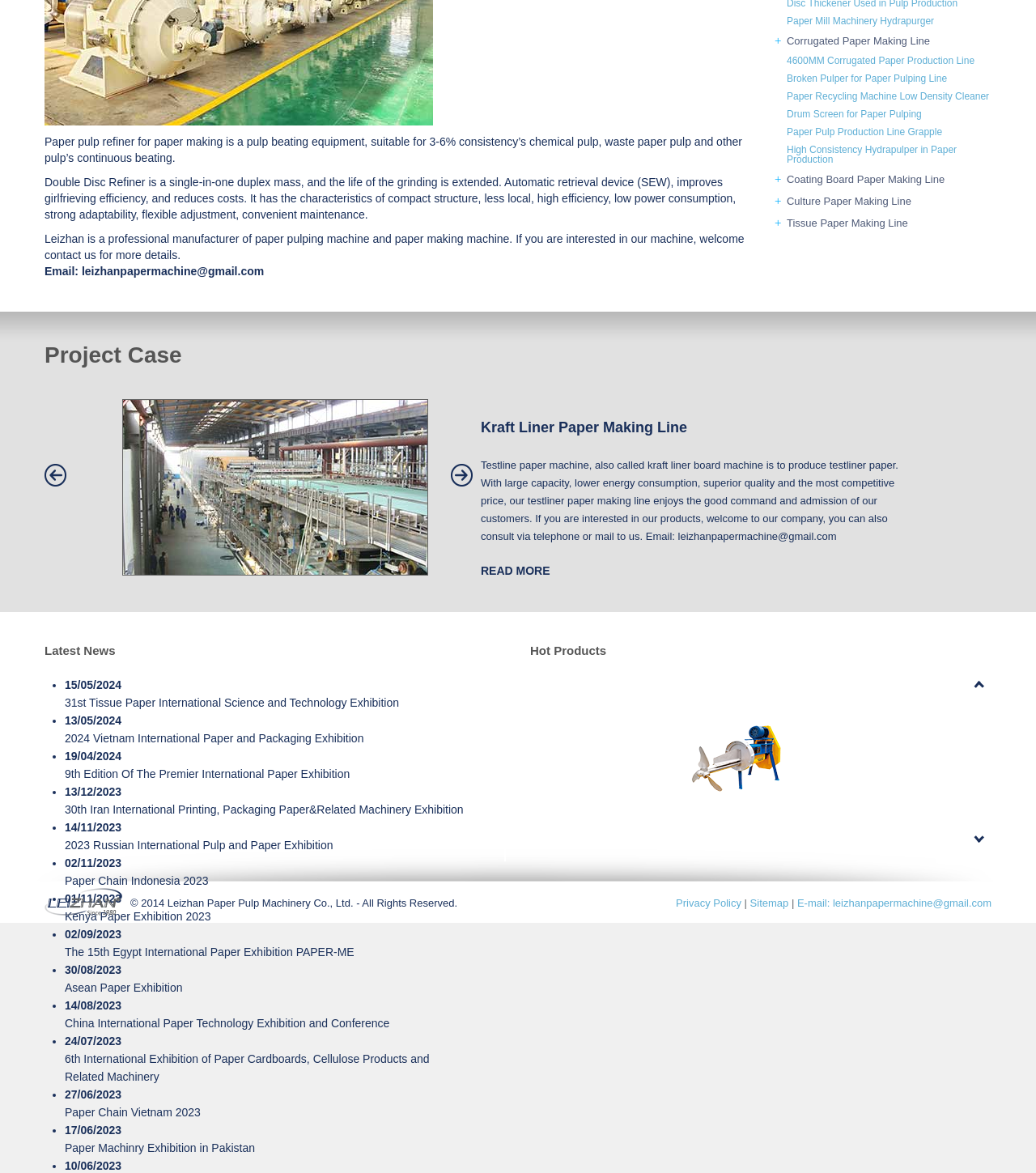Predict the bounding box of the UI element that fits this description: "Previous".

[0.854, 0.698, 0.893, 0.709]